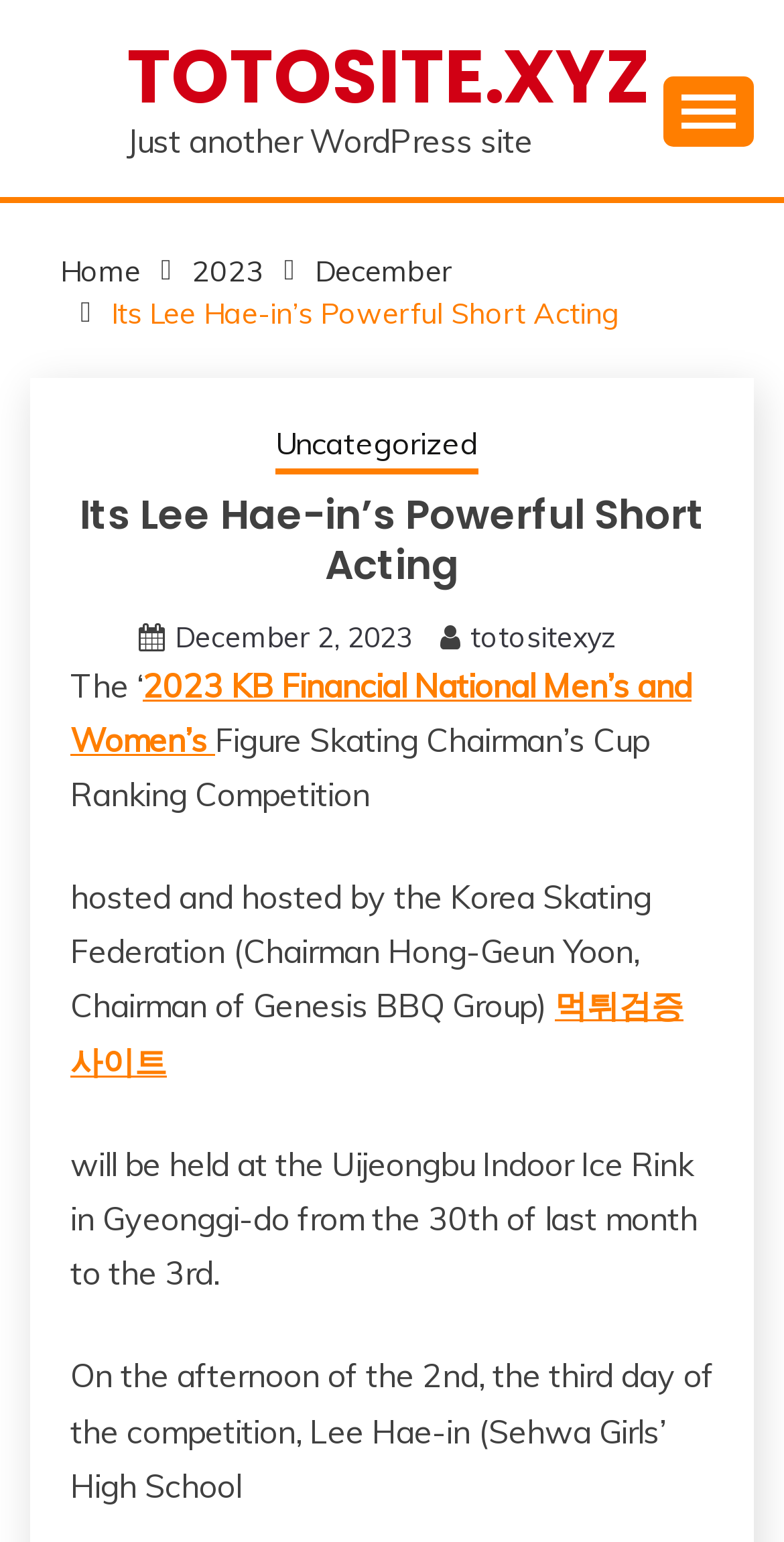Specify the bounding box coordinates for the region that must be clicked to perform the given instruction: "Click the '먹튀검증사이트' link".

[0.09, 0.639, 0.872, 0.701]